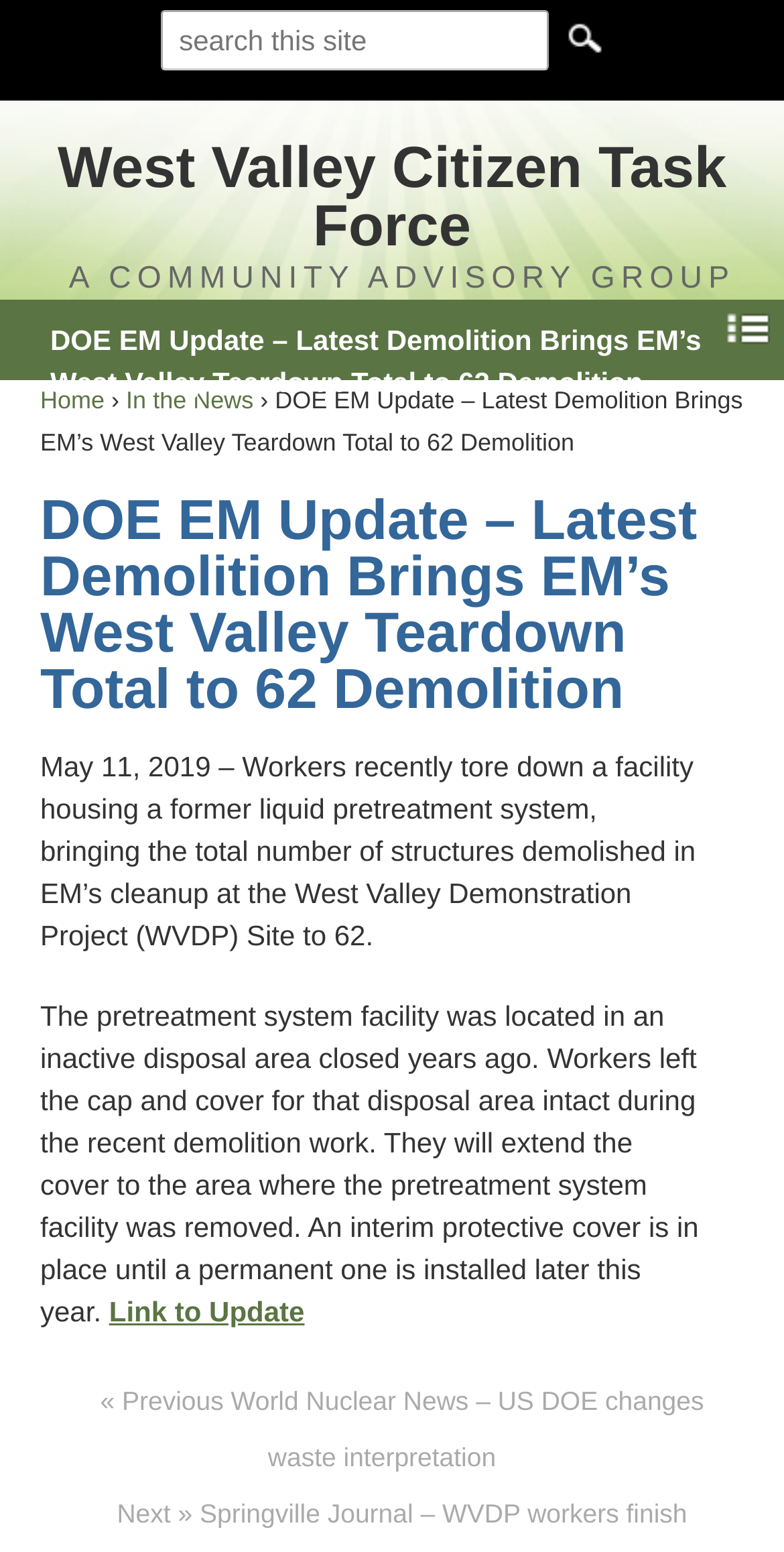Please mark the clickable region by giving the bounding box coordinates needed to complete this instruction: "search this site".

[0.205, 0.006, 0.7, 0.045]